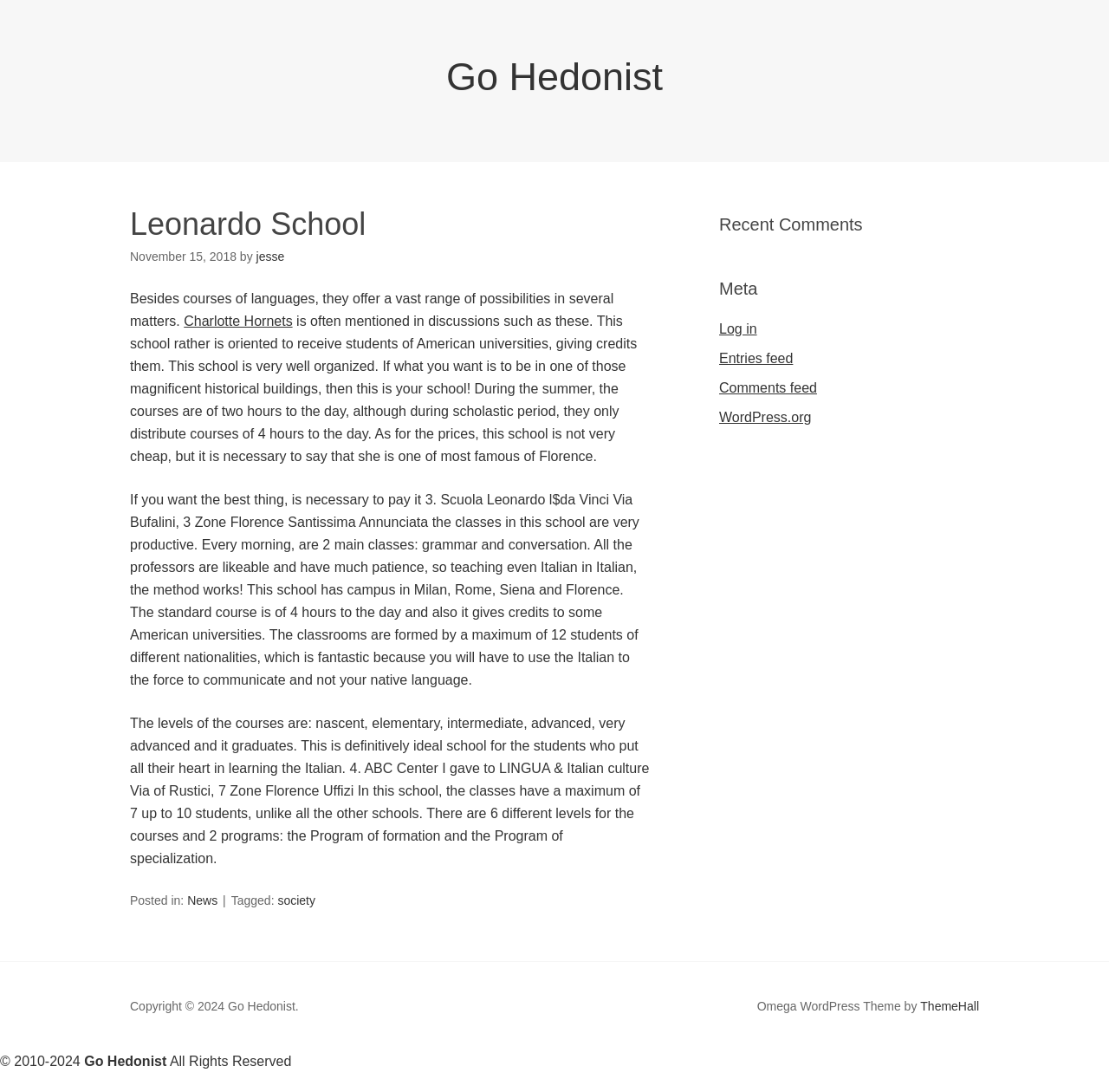Use a single word or phrase to answer the question: 
What is the maximum number of students in a classroom?

12 students